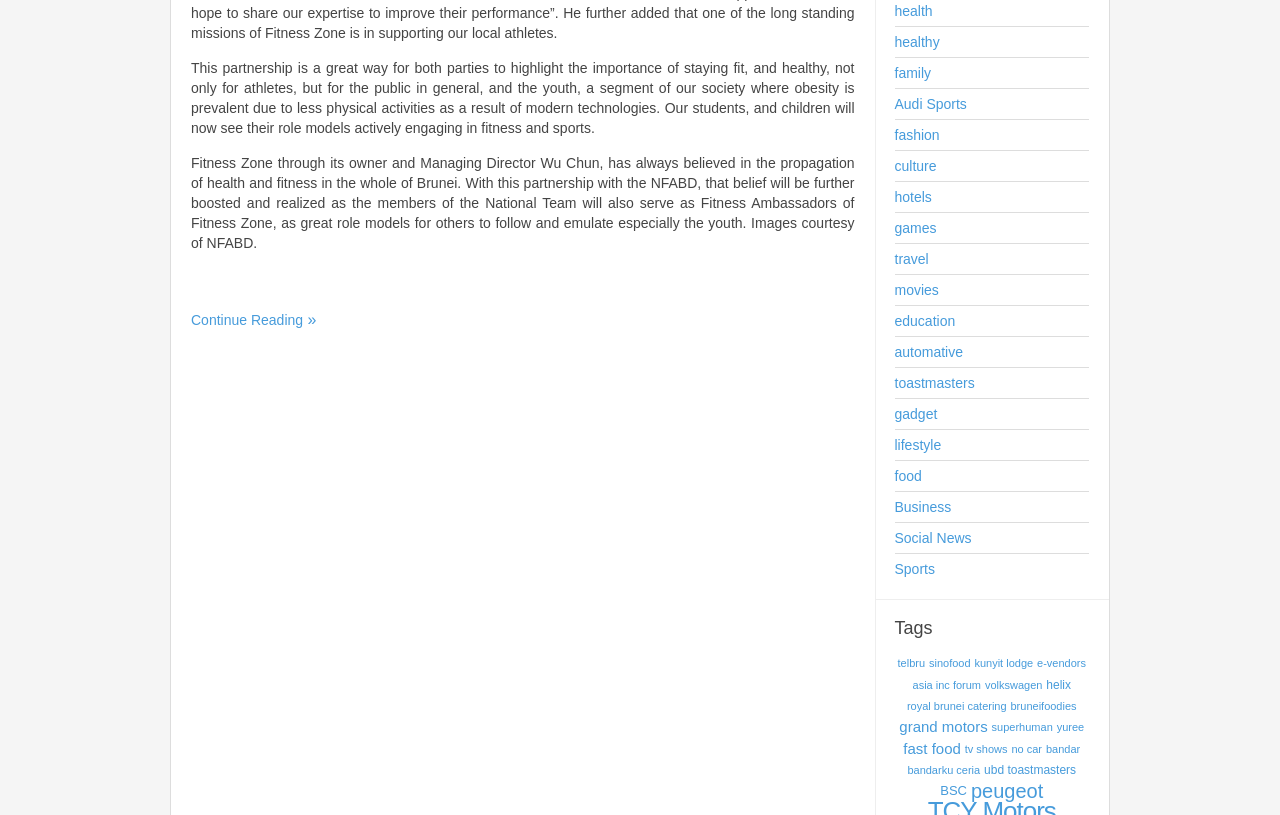Specify the bounding box coordinates of the element's region that should be clicked to achieve the following instruction: "Visit the NFABD website". The bounding box coordinates consist of four float numbers between 0 and 1, in the format [left, top, right, bottom].

[0.701, 0.807, 0.723, 0.821]